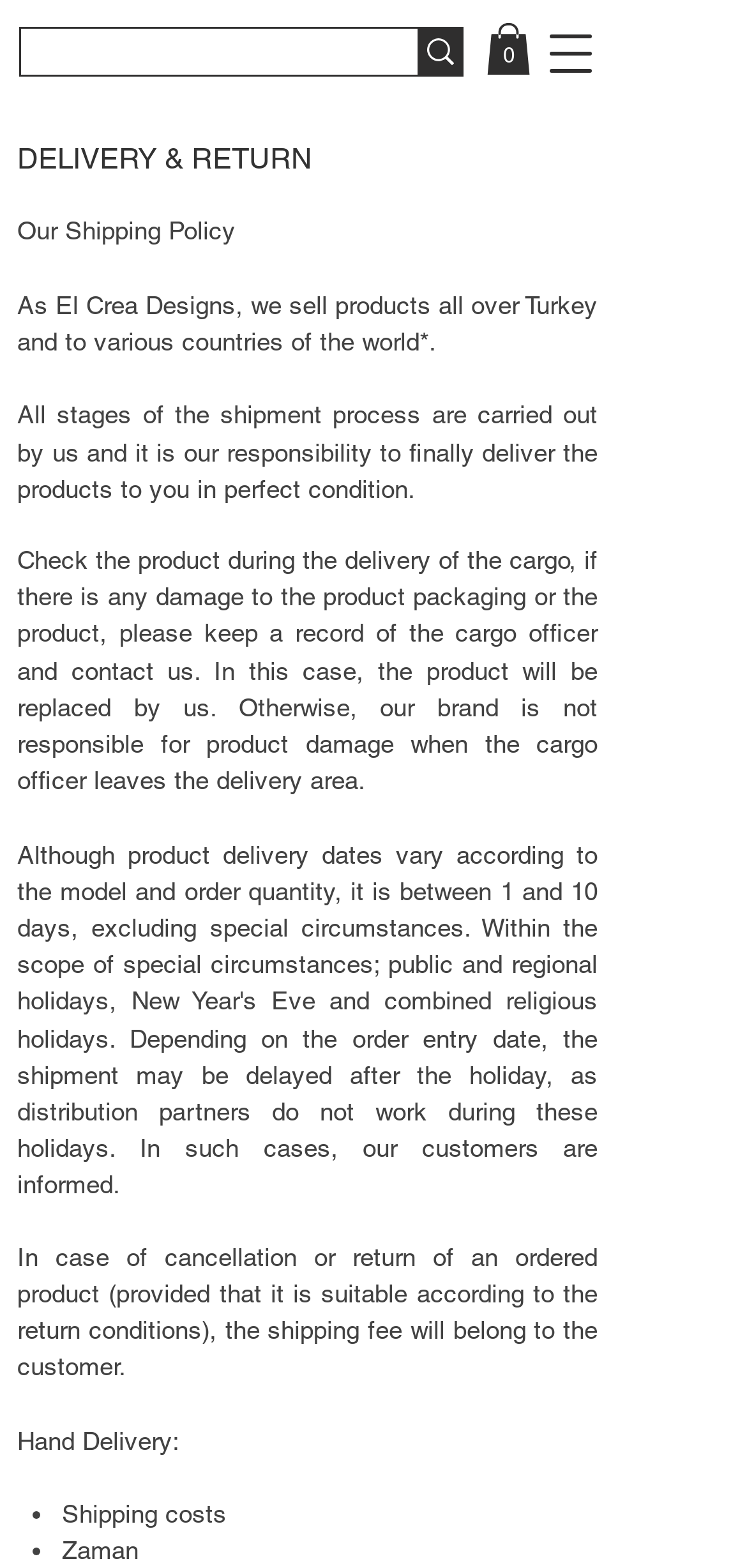Describe the entire webpage, focusing on both content and design.

This webpage appears to be an e-commerce website, specifically a product page or a section about delivery and return policies. At the top, there is a search bar with a button and an image, allowing users to search for products. Next to the search bar, there is a link to the cart, which currently has 0 items.

On the left side of the page, there is a navigation menu button that, when clicked, opens a dialog. Below the navigation menu button, there is a section about delivery and return policies. This section has several paragraphs of text, including the company's shipping policy, information about checking products during delivery, and details about cancellation and return of ordered products.

The text in this section is organized in a hierarchical structure, with headings and subheadings. There are also bullet points listing specific details, such as shipping costs and time. The text is dense and informative, suggesting that the webpage is intended to provide detailed information to customers about the company's policies.

At the bottom of the page, there is a region labeled "Kampanya", which may be a promotion or campaign section. Overall, the webpage has a clean and organized layout, with a focus on providing information to customers about the company's products and policies.